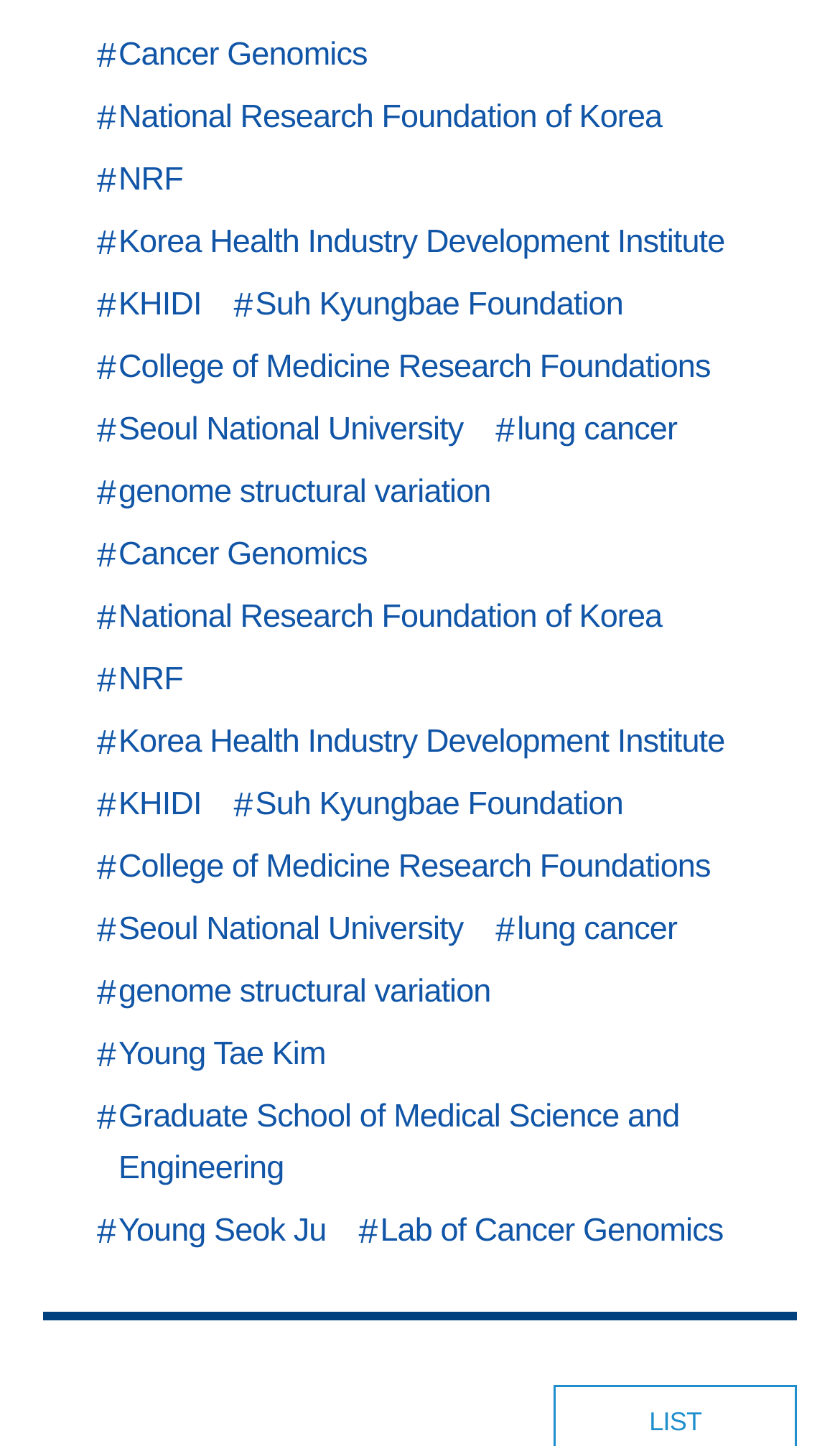Please mark the bounding box coordinates of the area that should be clicked to carry out the instruction: "check Young Tae Kim's profile".

[0.115, 0.712, 0.4, 0.748]